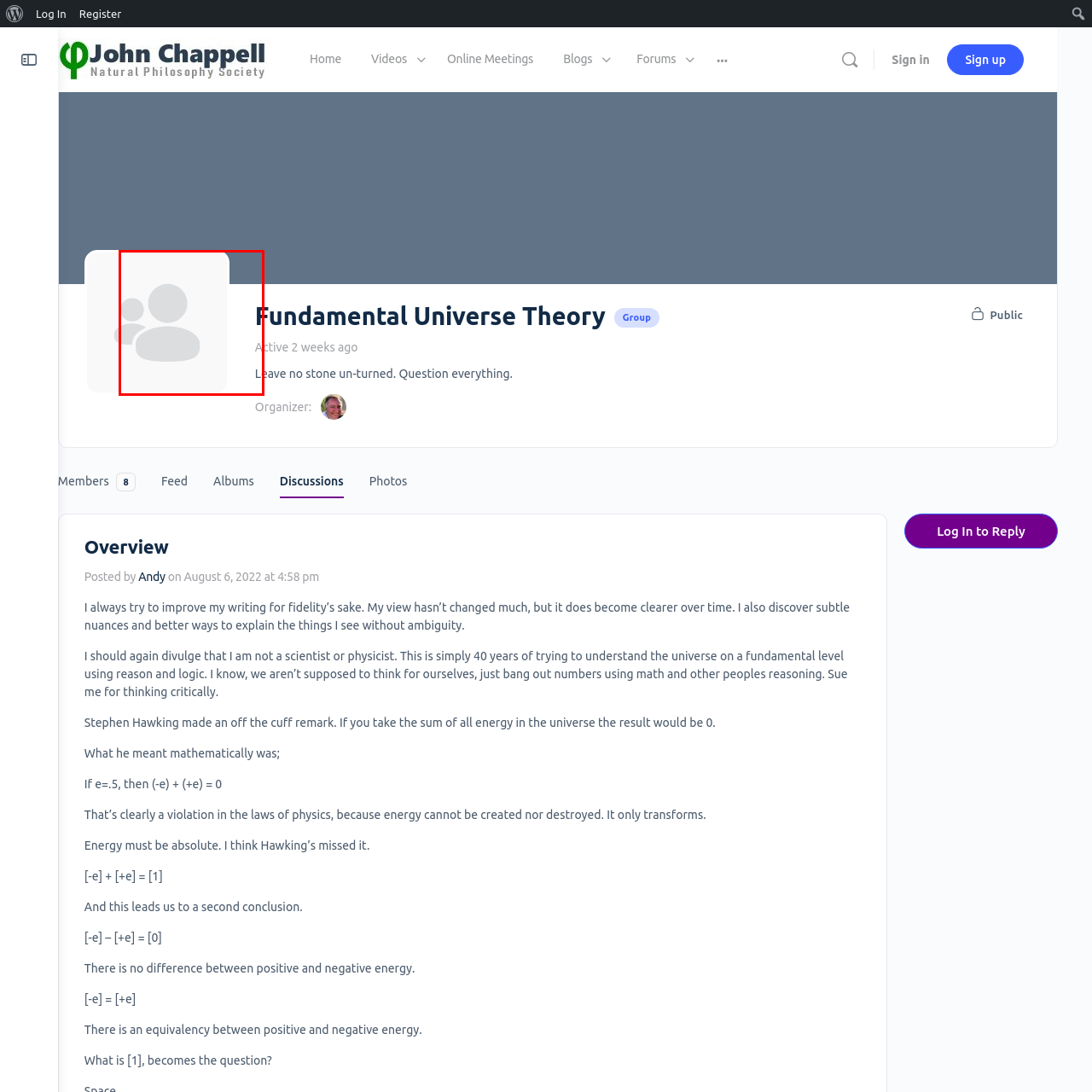Provide a comprehensive description of the image contained within the red rectangle.

The image depicts a simplified profile logo or avatar associated with the "Fundamental Universe Theory" group. This graphic features two stylized human figures in a monochromatic design, typically used to represent group membership or identity. Positioned strategically within the content, the logo complements the textual elements surrounding it, including the group name, recent activity status, and motivational slogans that emphasize inquiry and critical thinking. The overall aesthetic suggests a welcoming community focused on exploring fundamental concepts of the universe, encouraging participants to engage thoughtfully in discussions and share insights.